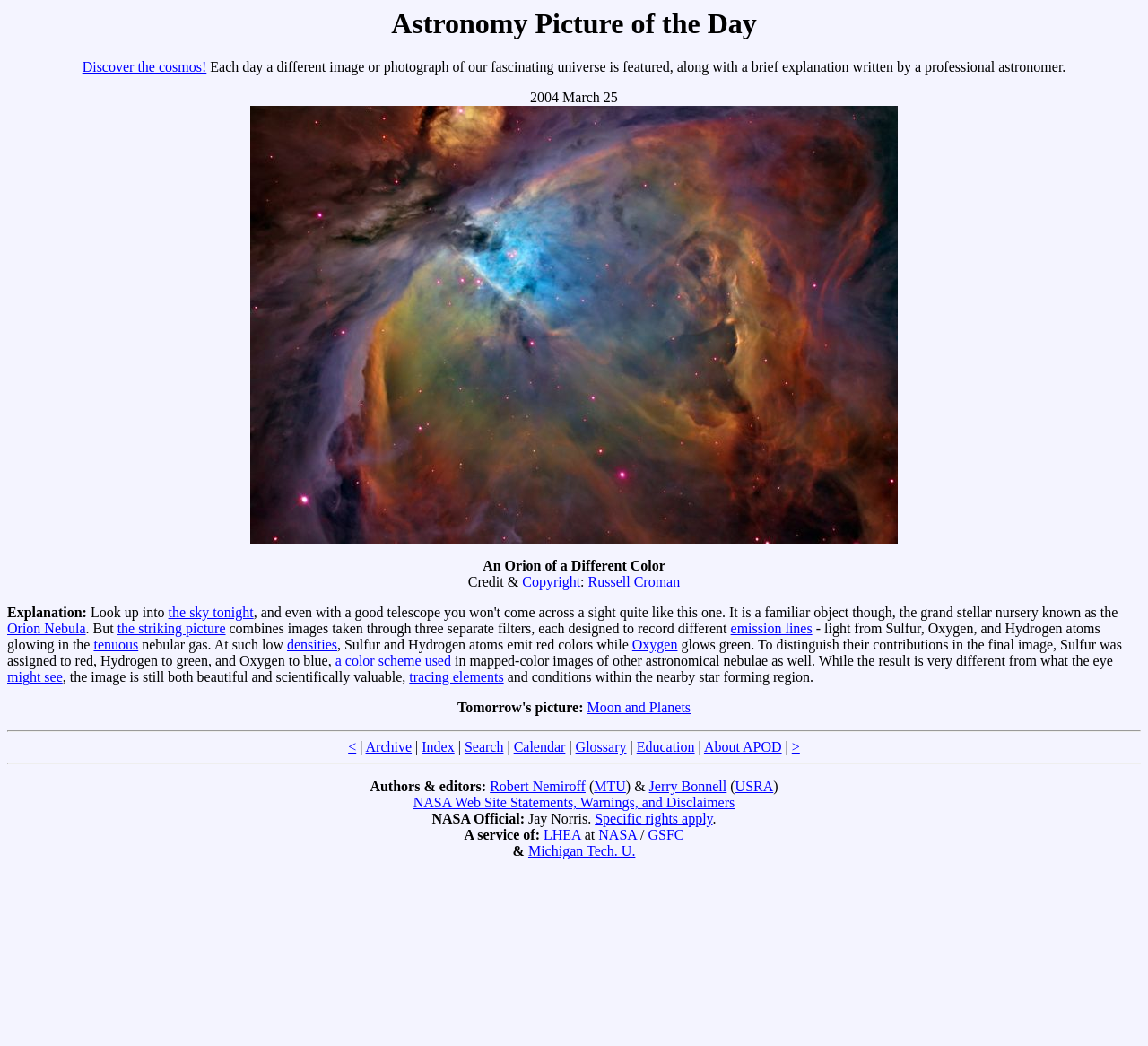Please provide a detailed answer to the question below based on the screenshot: 
What is the purpose of the image?

The purpose of the image is explained in the text, which states that the image is 'both beautiful and scientifically valuable, tracing elements and conditions within the nearby star forming region.'